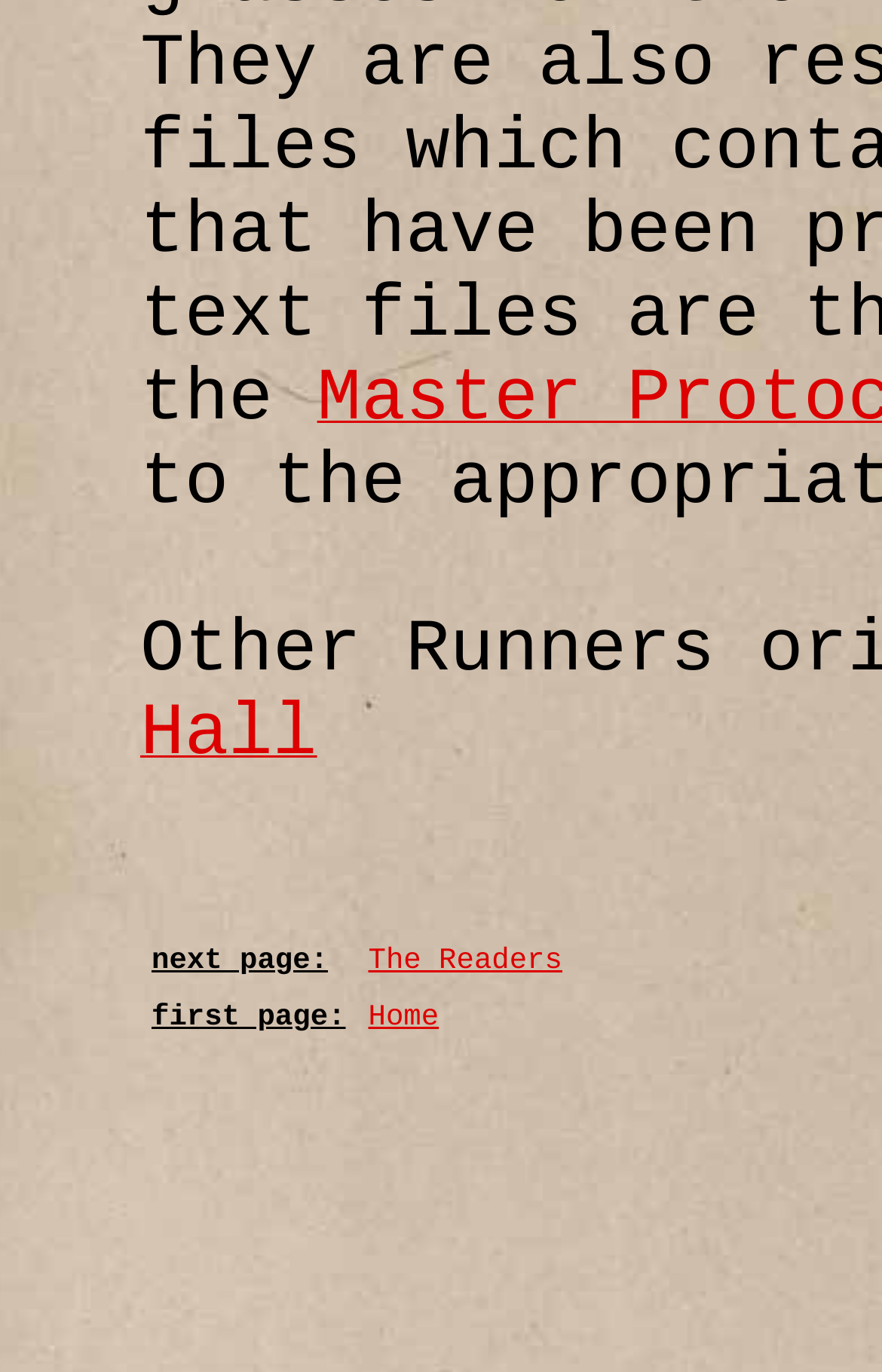Give a concise answer using only one word or phrase for this question:
How many links are there in the table?

2